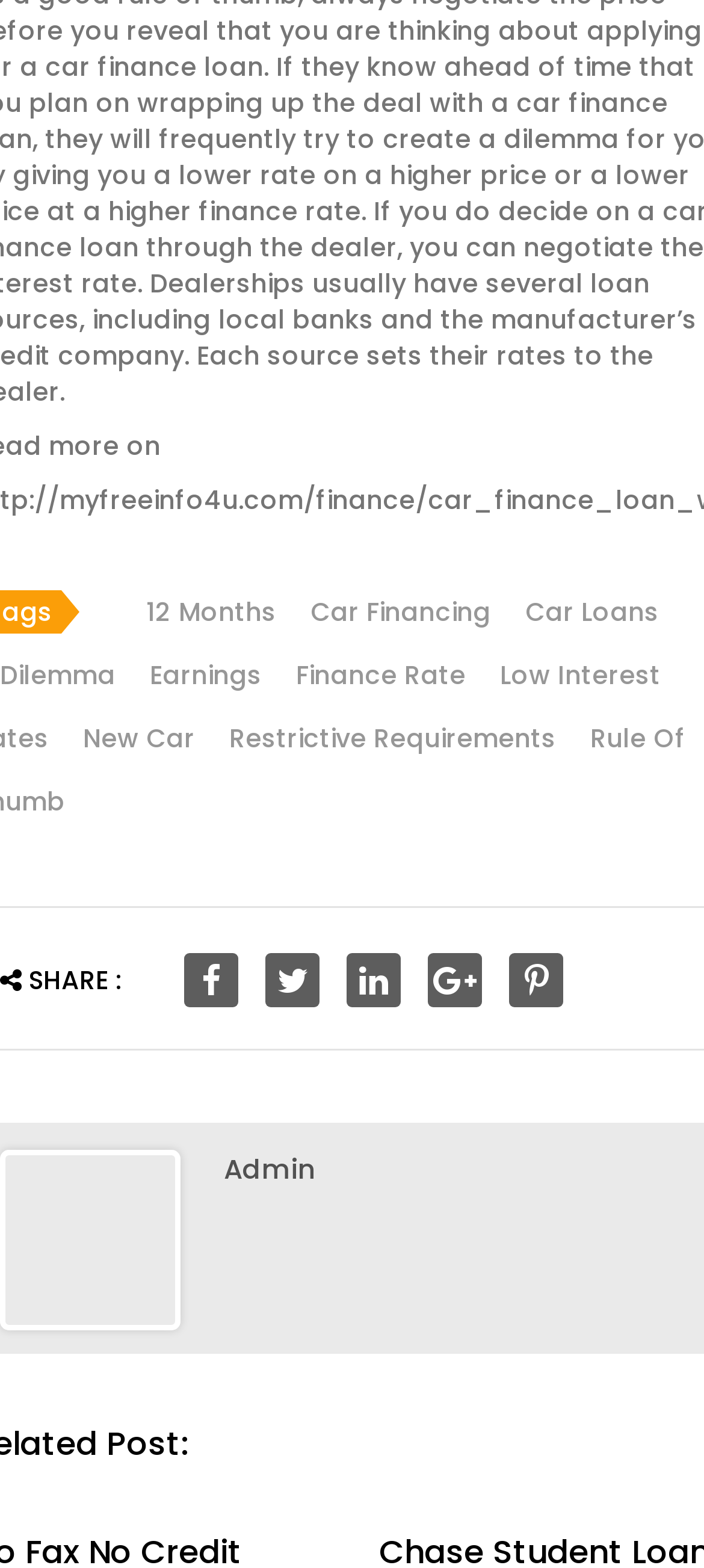How many types of financing options are mentioned?
Give a one-word or short-phrase answer derived from the screenshot.

2